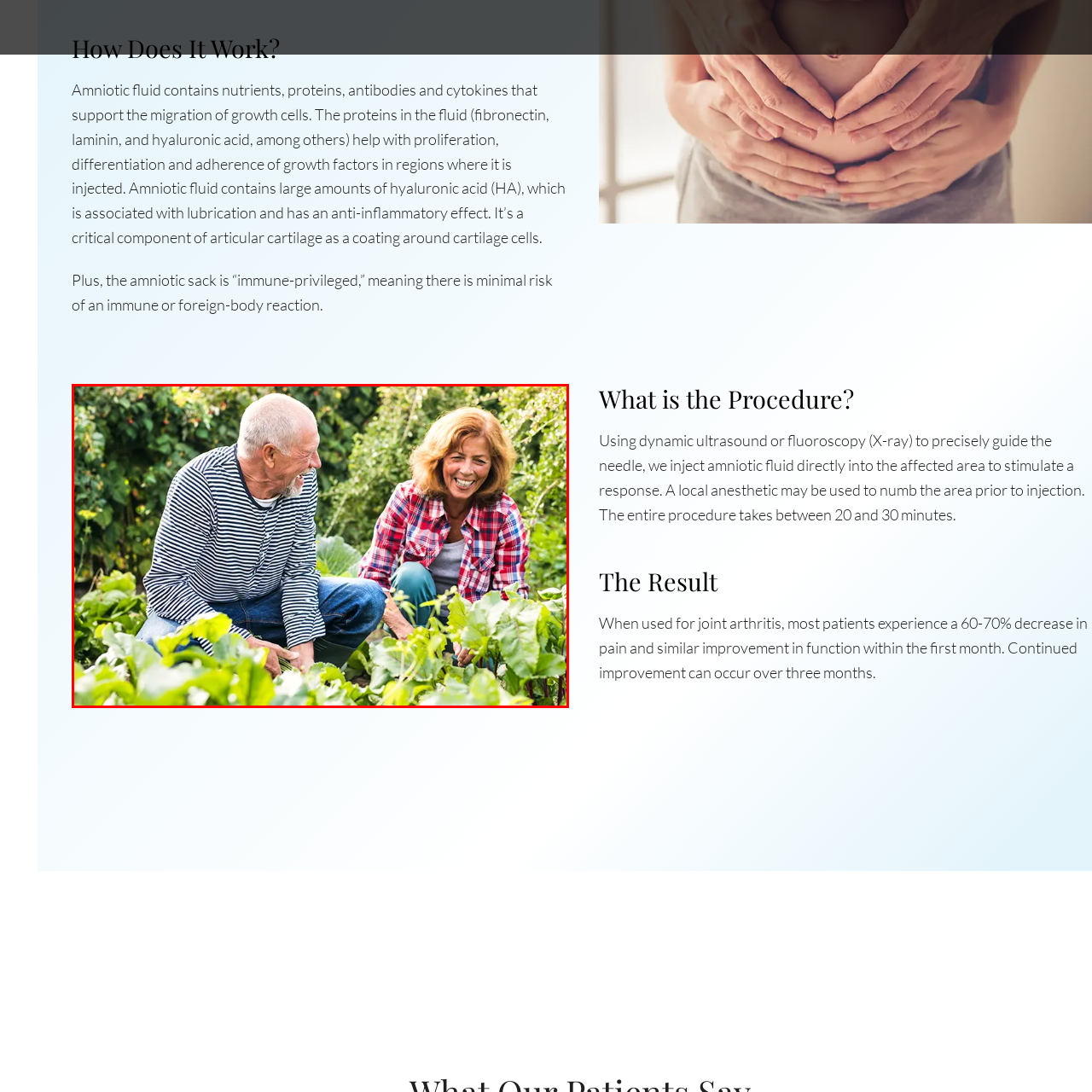Elaborate on the contents of the image highlighted by the red boundary in detail.

The image depicts a joyful couple engaging in gardening, surrounded by lush green plants. The man, dressed in a striped shirt and blue jeans, shares a lighthearted moment with the woman, who wears a checkered flannel shirt and denim. Their smiles reflect genuine happiness and companionship as they kneel among vibrant foliage, possibly tending to vegetables or herbs. This scene emphasizes the warmth of shared activities and the tranquility of nature, highlighting the enriching experience of working together in a garden.